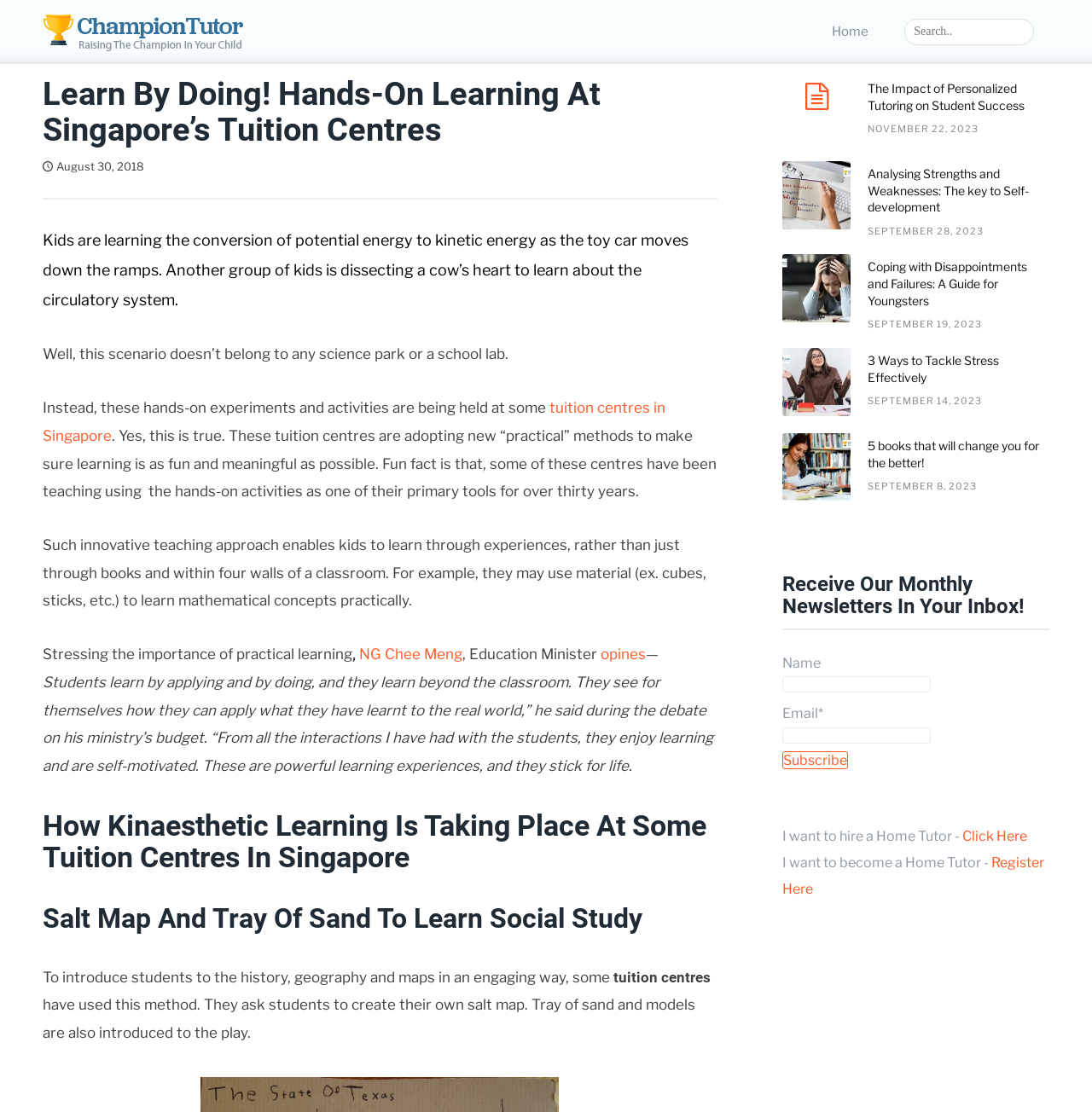Respond with a single word or phrase for the following question: 
What is the name of the education minister mentioned on this webpage?

NG Chee Meng